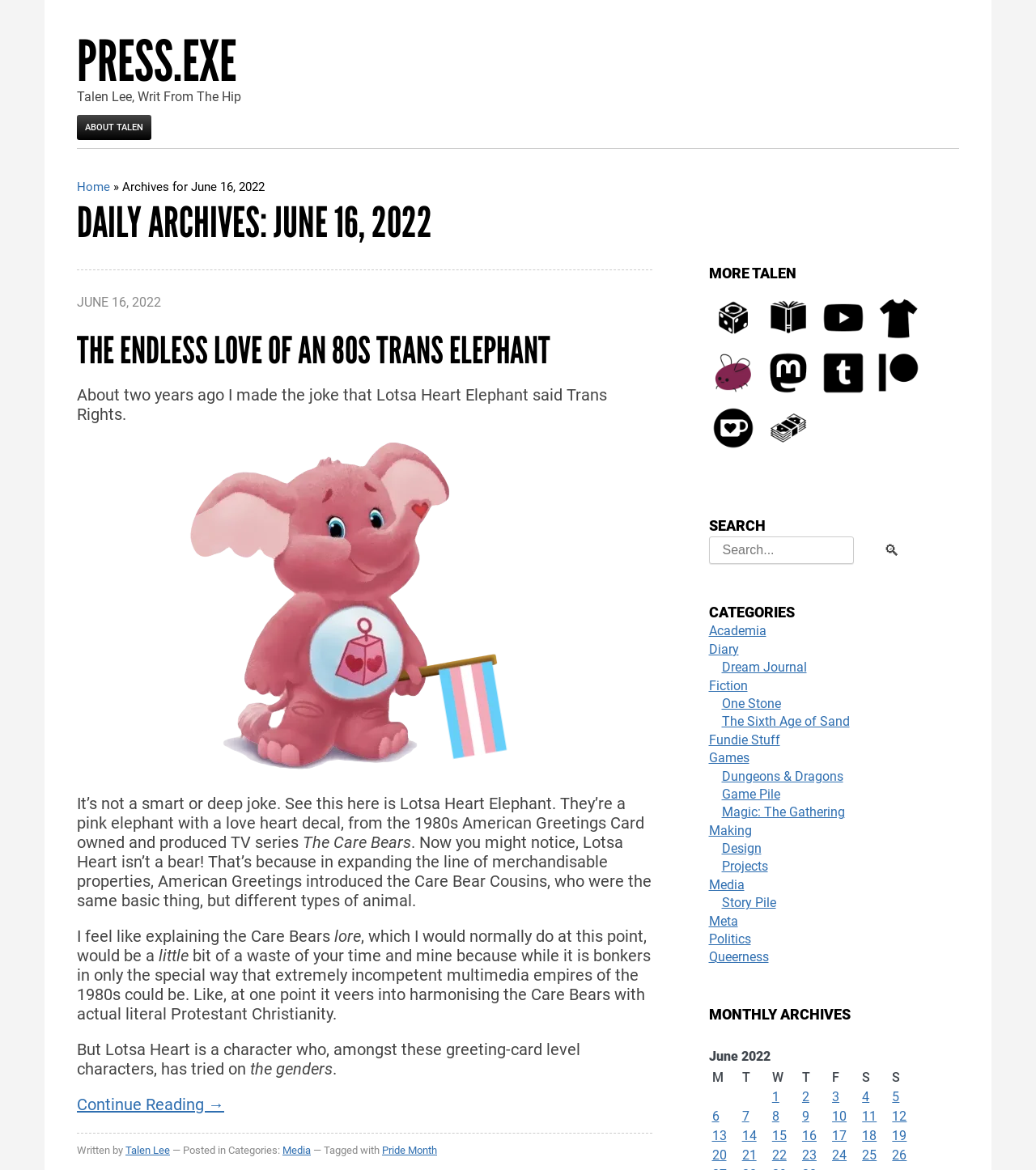Determine the bounding box coordinates of the UI element described below. Use the format (top-left x, top-left y, bottom-right x, bottom-right y) with floating point numbers between 0 and 1: Diary

[0.684, 0.548, 0.713, 0.561]